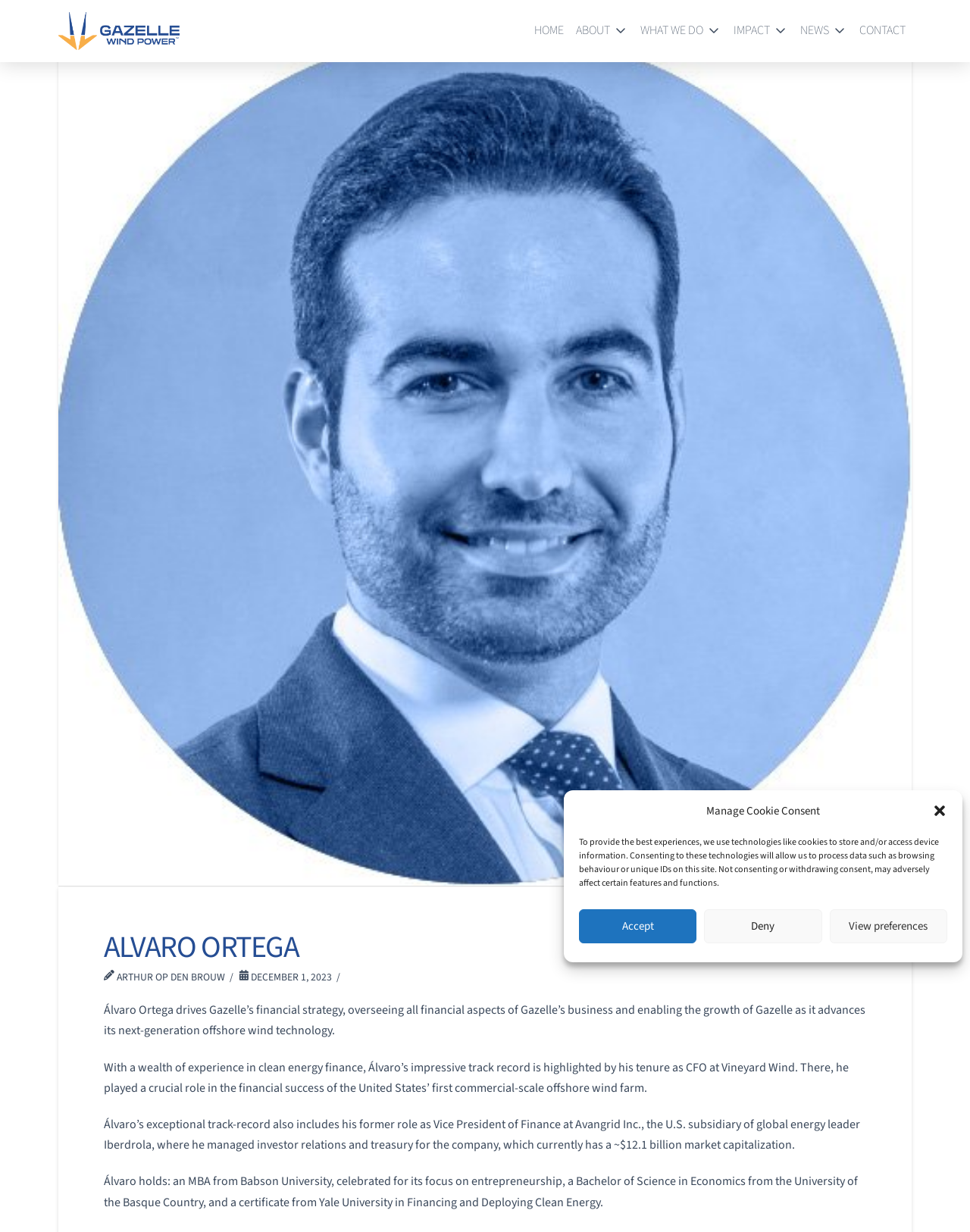Offer a thorough description of the webpage.

The webpage is about Álvaro Ortega, who drives Gazelle's financial strategy. At the top left corner, there is a Gazelle Wind Power logo, which is also a link. Below the logo, there is a navigation menu with links to HOME, ABOUT, WHAT WE DO, IMPACT, NEWS, and CONTACT.

On the right side of the navigation menu, there is a dialog box for managing cookie consent. The dialog box has a close button at the top right corner and contains a paragraph of text explaining the use of cookies on the website. Below the text, there are three buttons: Accept, Deny, and View preferences.

The main content of the webpage is about Álvaro Ortega's profile. There is a heading with his name, followed by a paragraph describing his role at Gazelle. Below the paragraph, there are three more paragraphs detailing his experience in clean energy finance, including his tenure as CFO at Vineyard Wind and his former role as Vice President of Finance at Avangrid Inc. The last paragraph lists his educational background.

Above the paragraphs, there is a smaller heading with the name "ARTHUR OP DEN BROUW" and a date "DECEMBER 1, 2023" next to it.